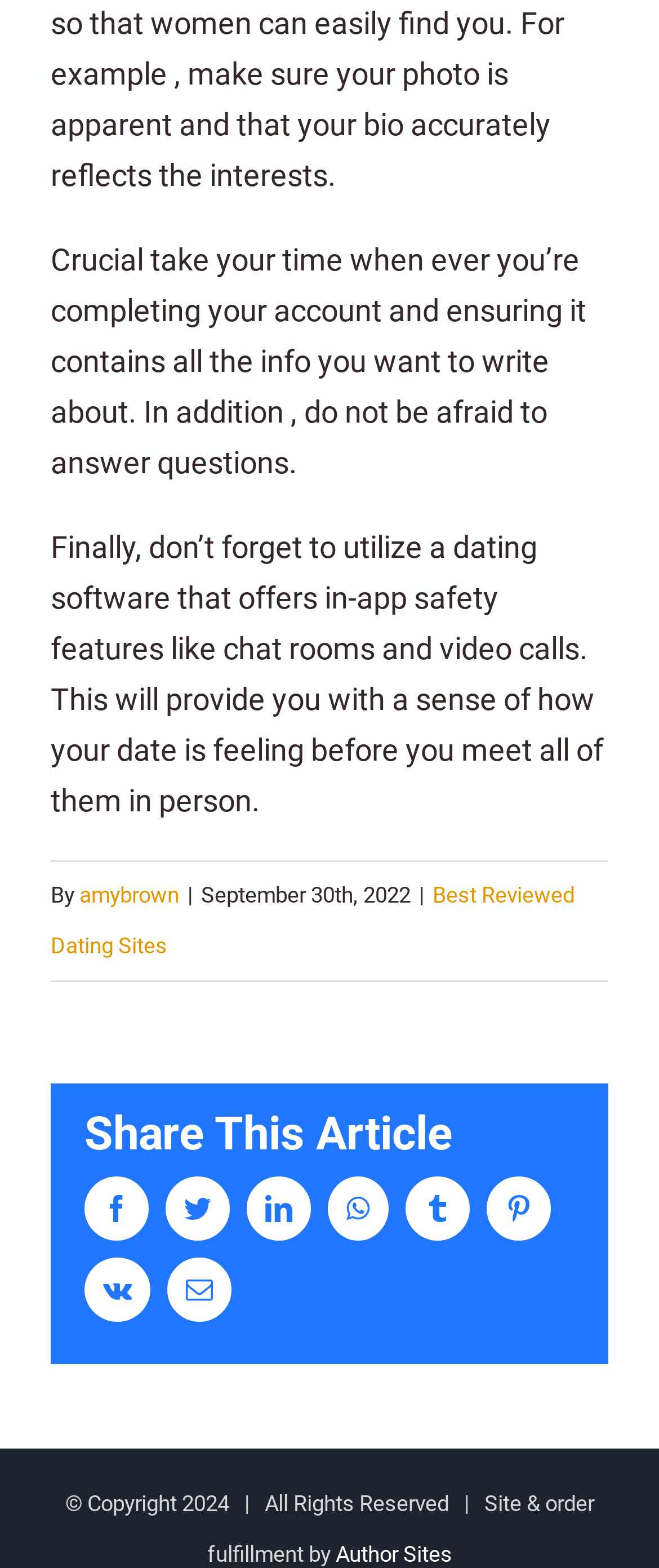Find the bounding box coordinates for the element that must be clicked to complete the instruction: "Enter your email address". The coordinates should be four float numbers between 0 and 1, indicated as [left, top, right, bottom].

None